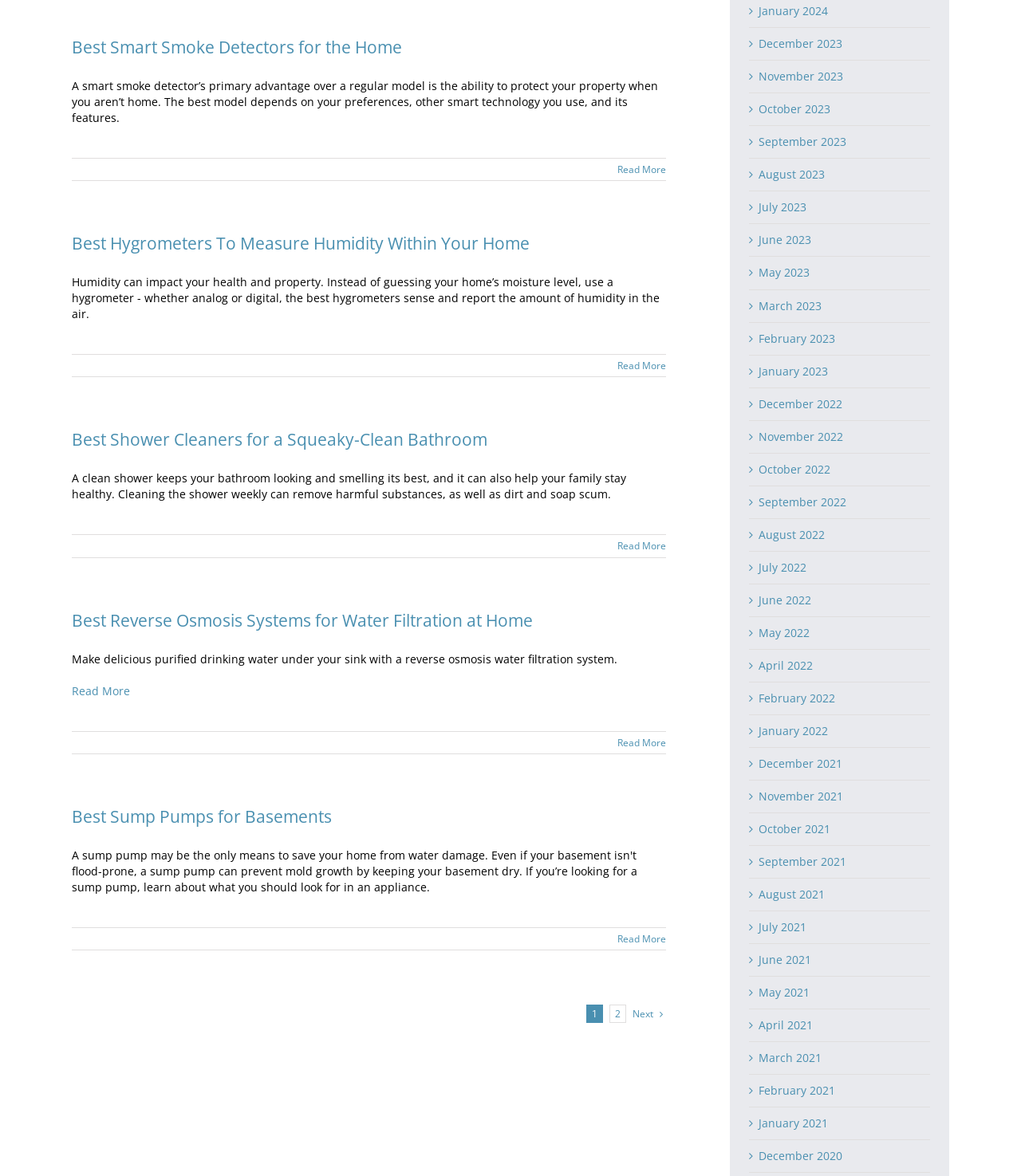Give a one-word or phrase response to the following question: What is the benefit of cleaning the shower weekly?

Remove harmful substances